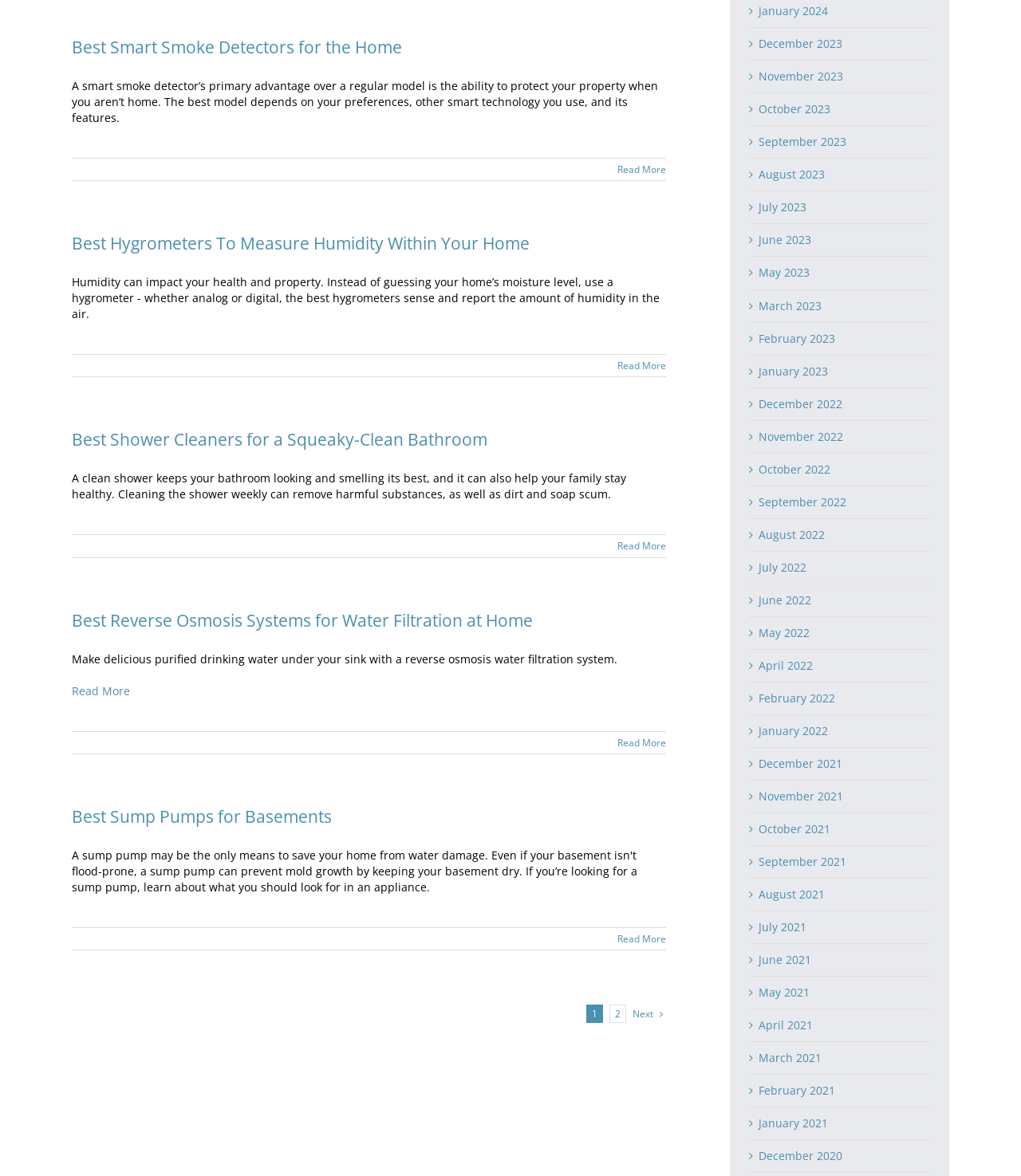Identify the bounding box of the UI element that matches this description: "Best Sump Pumps for Basements".

[0.07, 0.685, 0.325, 0.704]